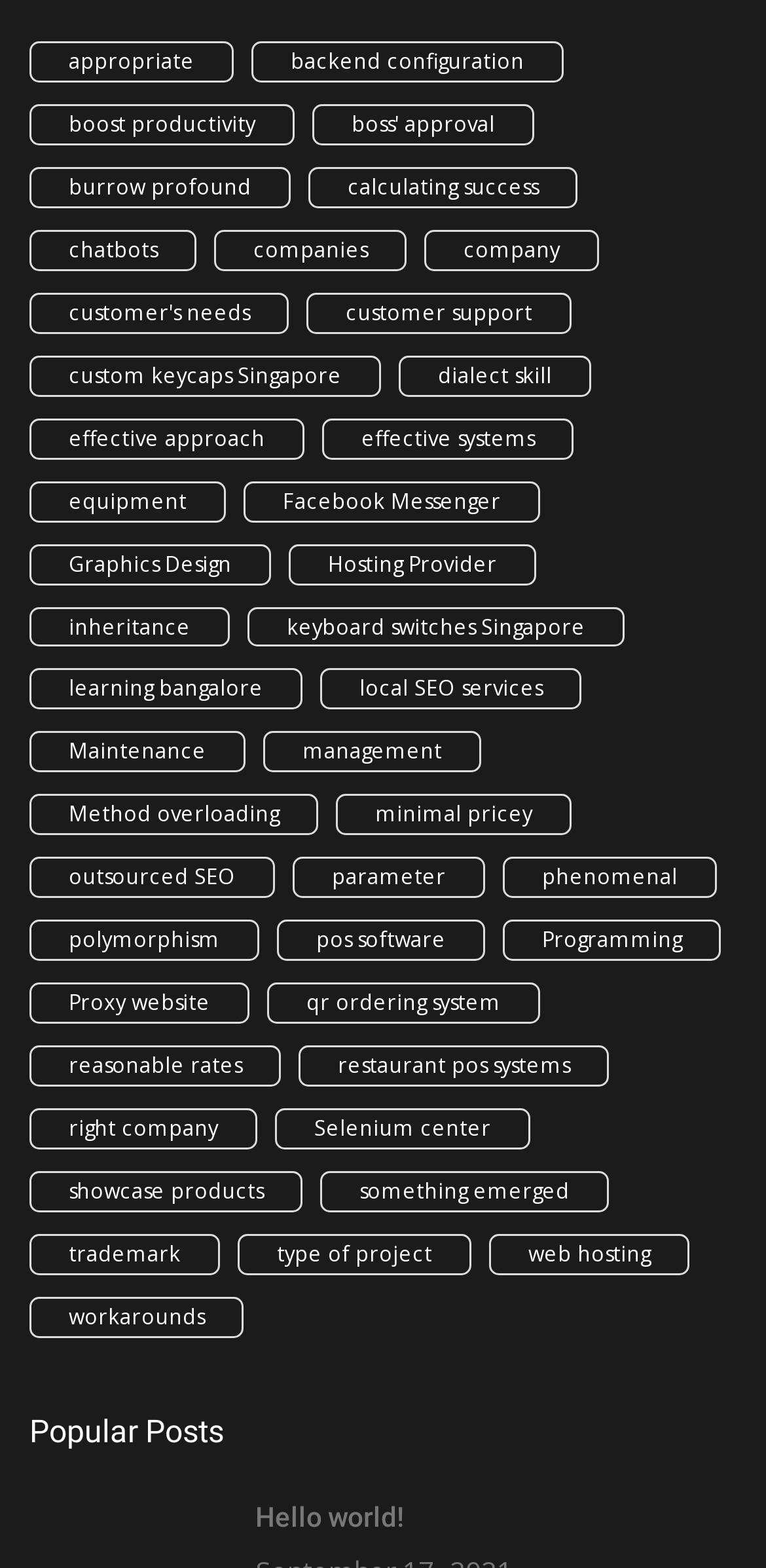Reply to the question with a brief word or phrase: What is the purpose of the links on the webpage?

To provide related information